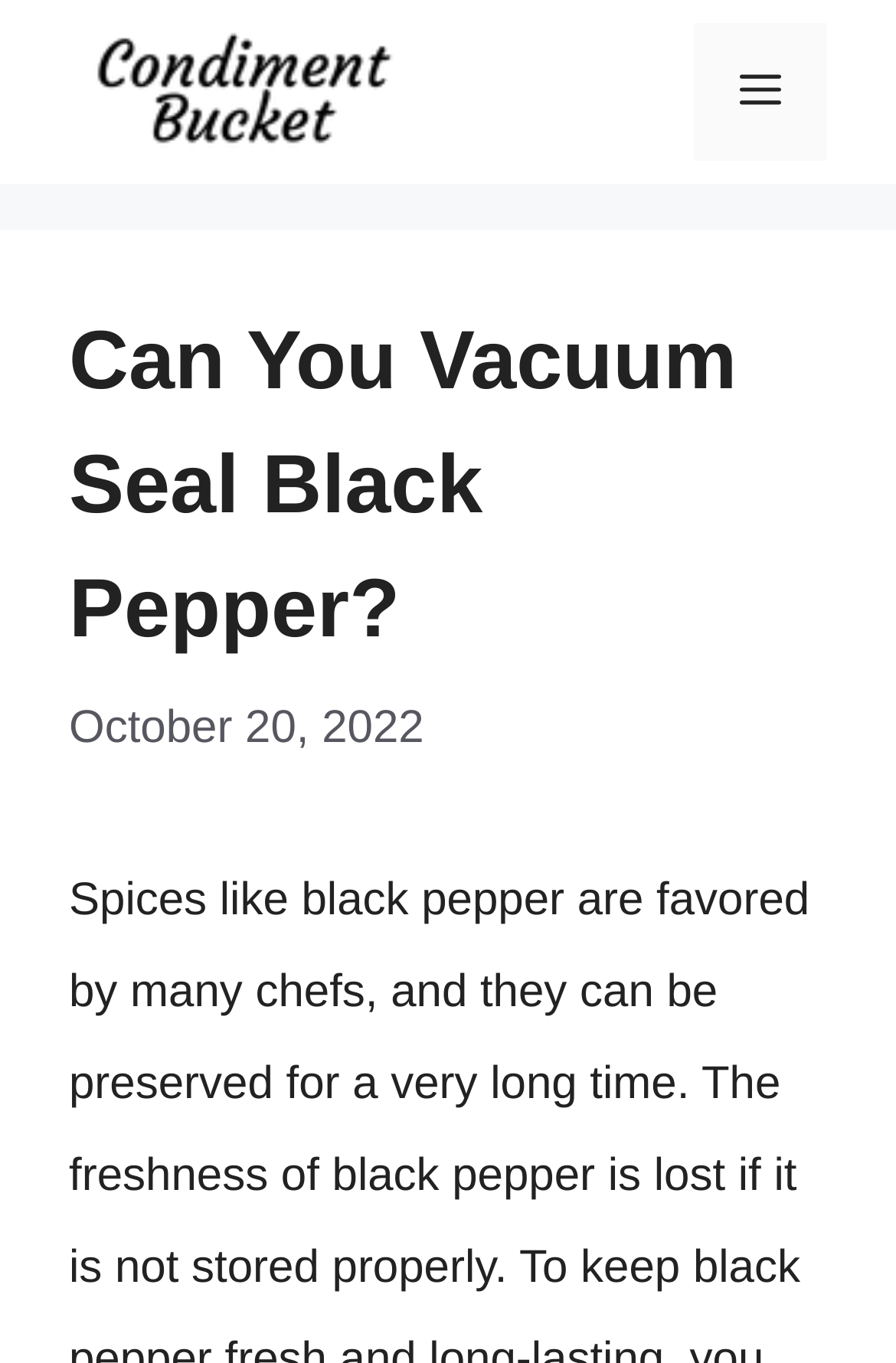Provide the bounding box coordinates for the specified HTML element described in this description: "Menu". The coordinates should be four float numbers ranging from 0 to 1, in the format [left, top, right, bottom].

[0.774, 0.017, 0.923, 0.118]